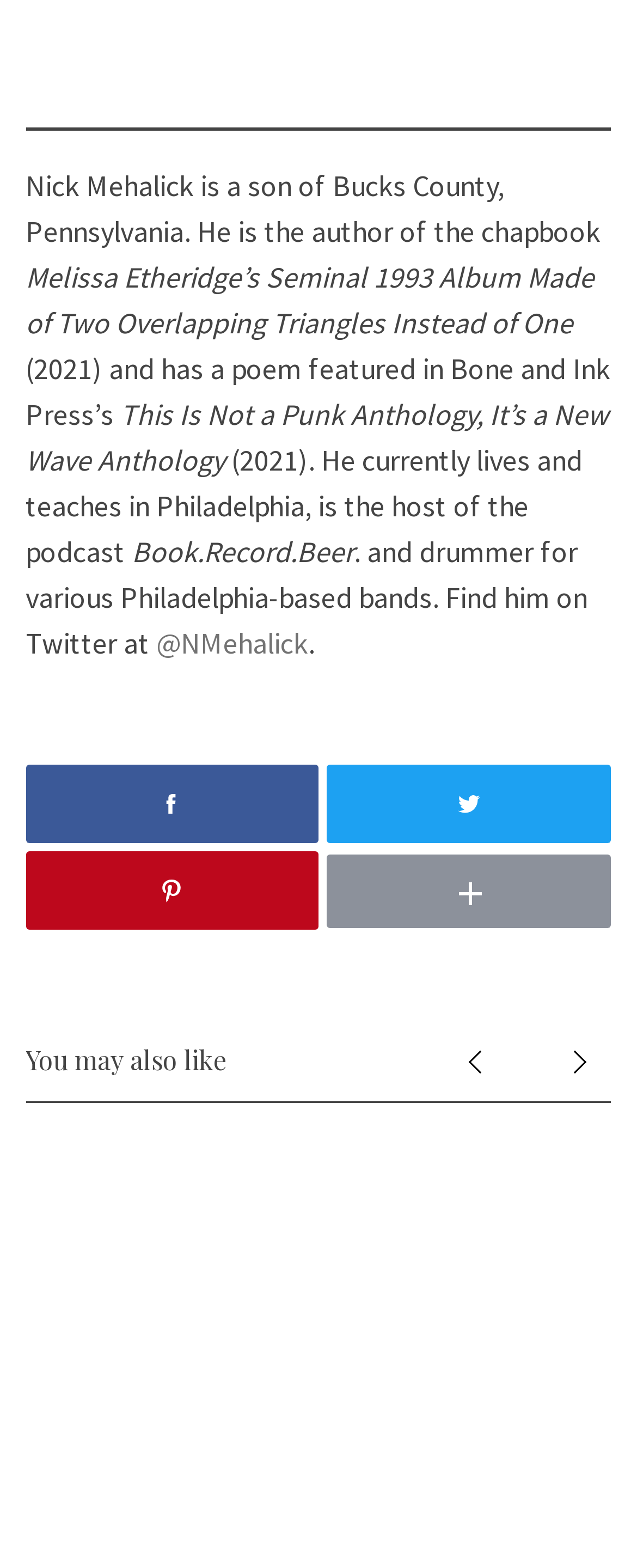What is Nick Mehalick's Twitter handle?
Look at the image and respond with a single word or a short phrase.

@NMehalick